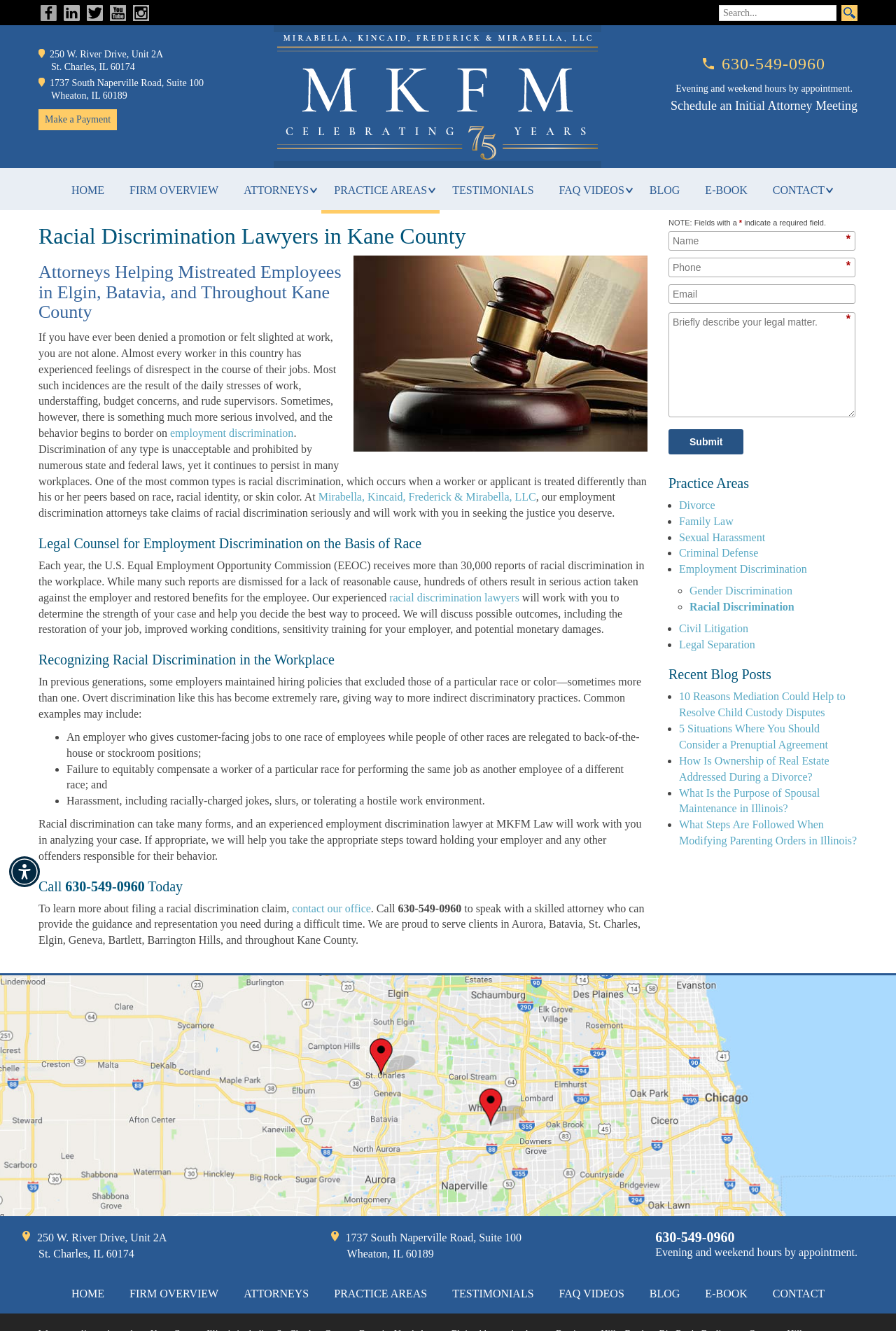Can you identify the bounding box coordinates of the clickable region needed to carry out this instruction: 'Schedule an Initial Attorney Meeting'? The coordinates should be four float numbers within the range of 0 to 1, stated as [left, top, right, bottom].

[0.748, 0.074, 0.957, 0.085]